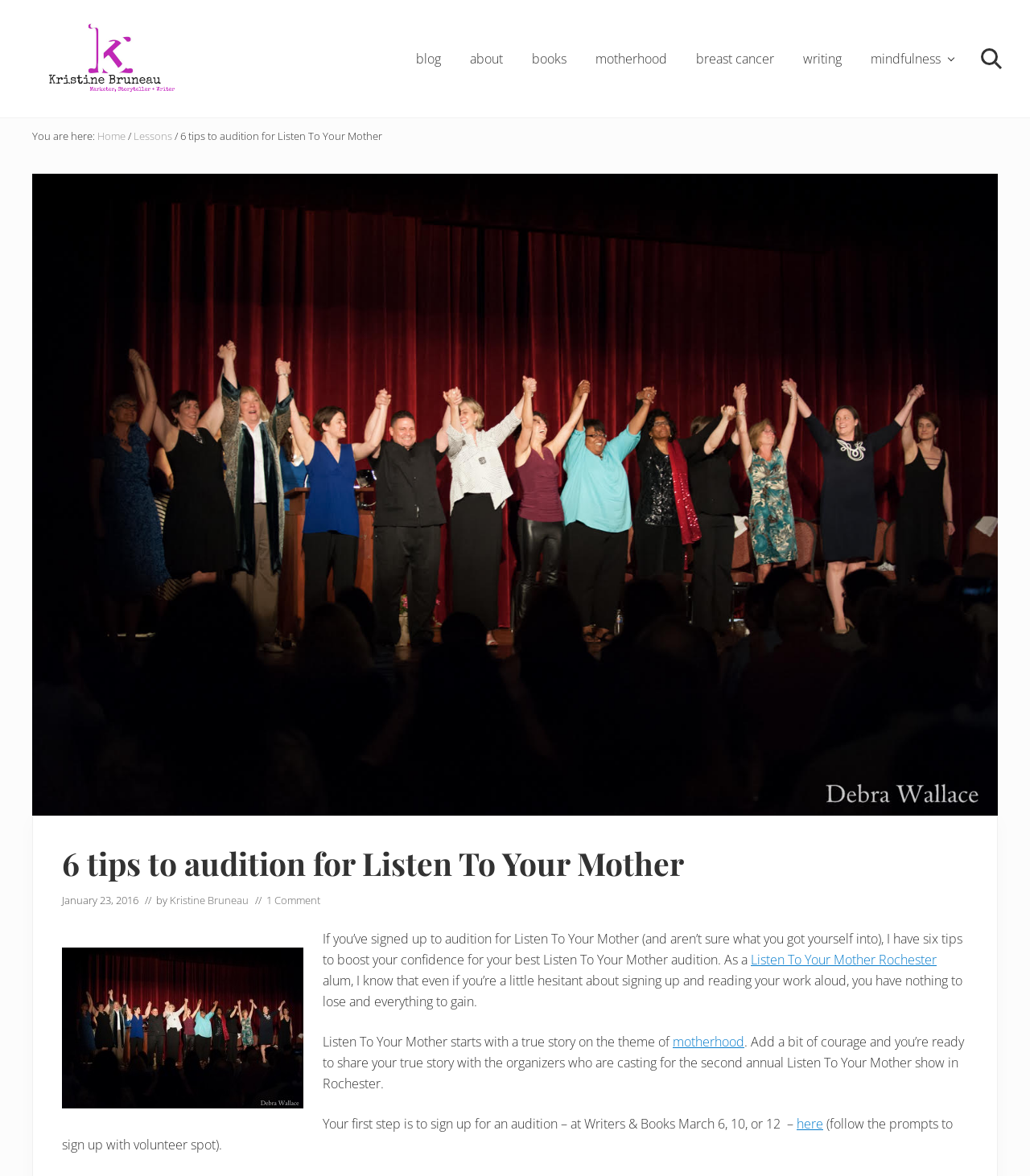Locate the UI element described by Twitter and provide its bounding box coordinates. Use the format (top-left x, top-left y, bottom-right x, bottom-right y) with all values as floating point numbers between 0 and 1.

None